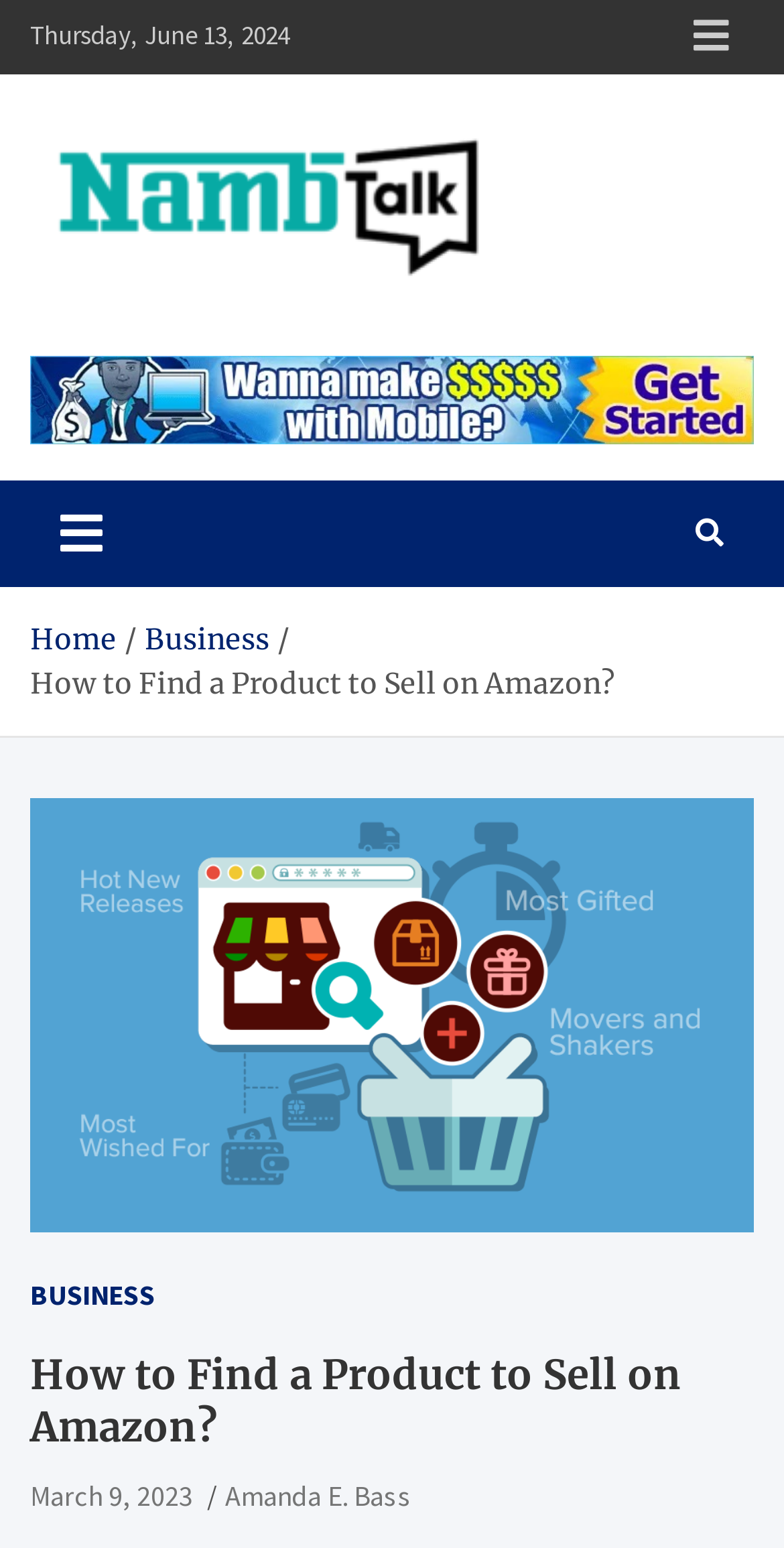Who is the author of the blog post?
Using the picture, provide a one-word or short phrase answer.

Amanda E. Bass